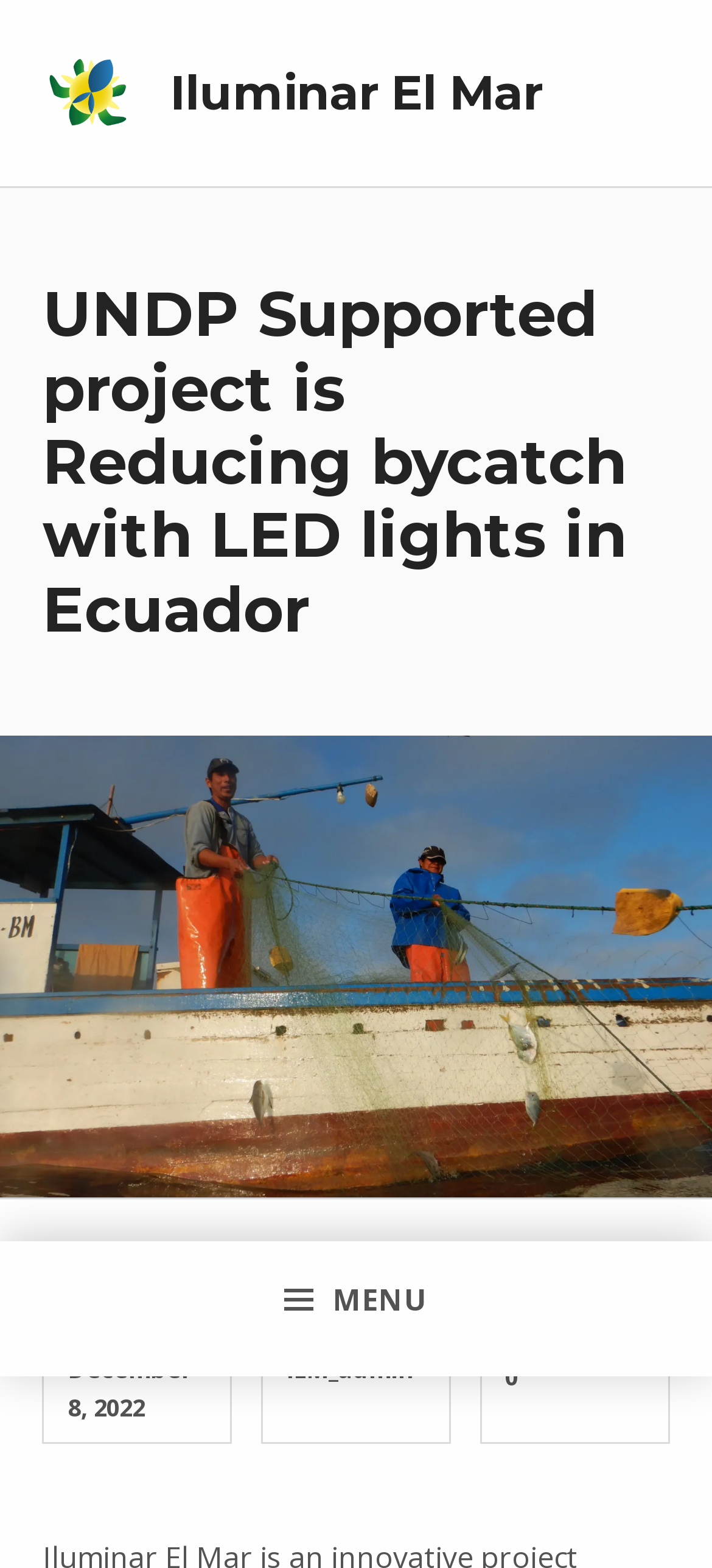Using the format (top-left x, top-left y, bottom-right x, bottom-right y), and given the element description, identify the bounding box coordinates within the screenshot: IEM_admin

[0.403, 0.863, 0.582, 0.884]